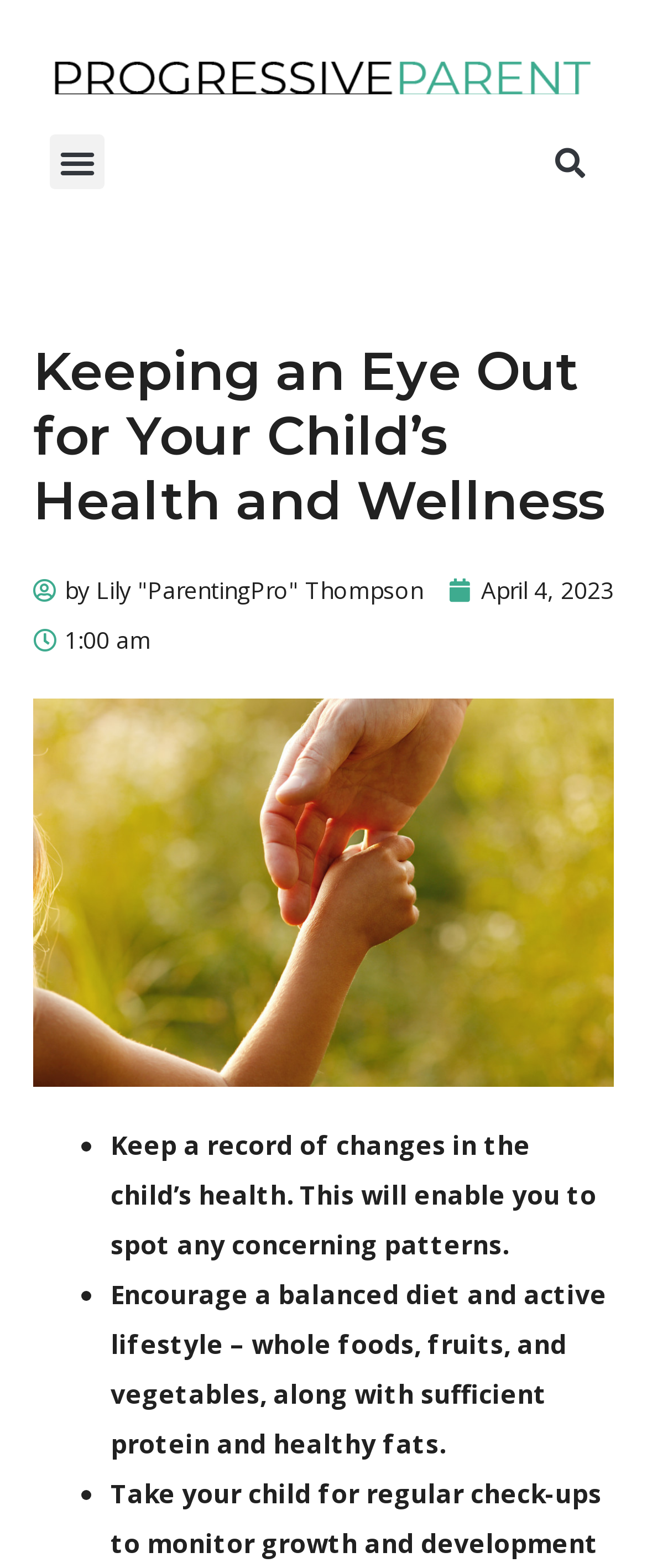What is the purpose of the search bar?
Give a single word or phrase answer based on the content of the image.

To search the website